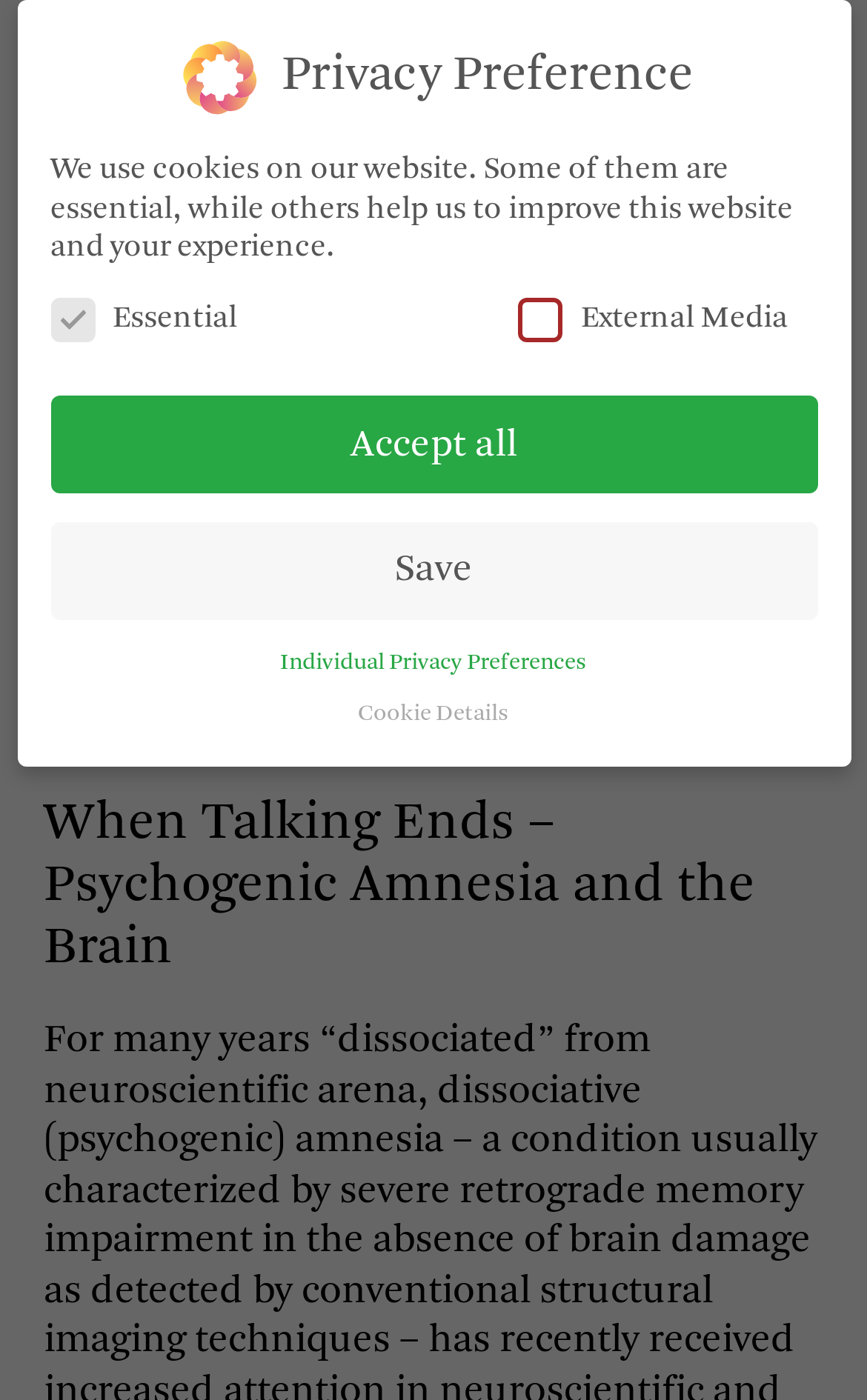Can you find the bounding box coordinates for the element to click on to achieve the instruction: "Enter your comment"?

None